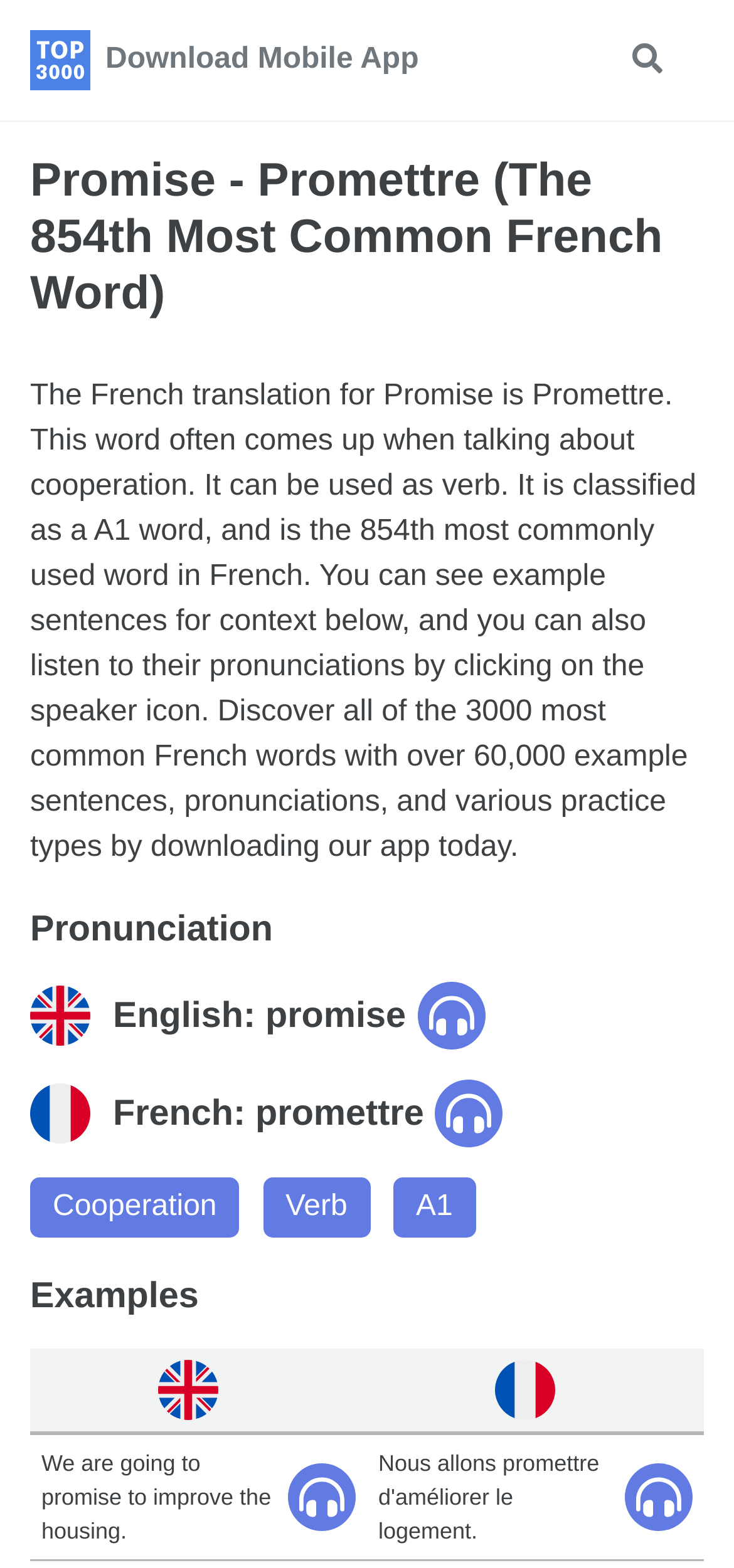Pinpoint the bounding box coordinates for the area that should be clicked to perform the following instruction: "Pronounce in English".

[0.568, 0.626, 0.661, 0.669]